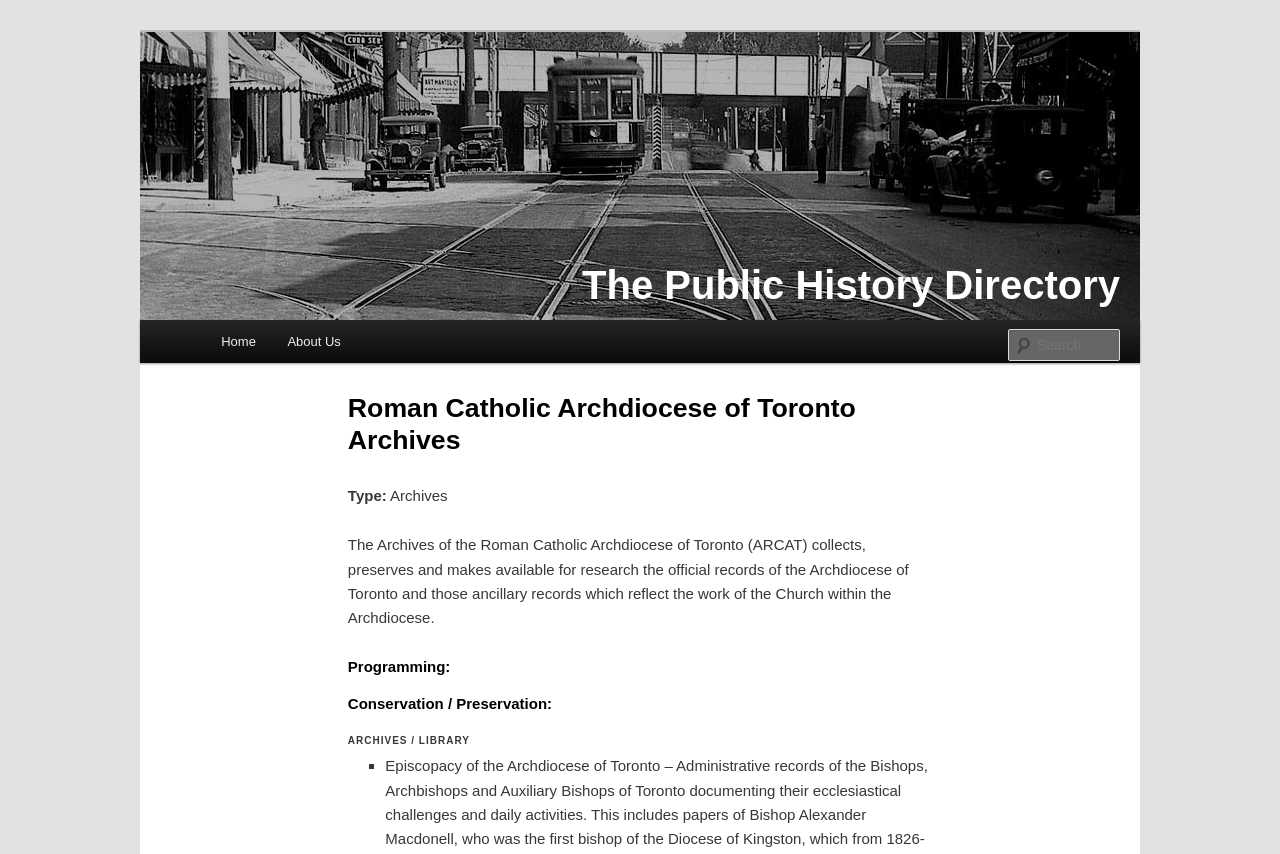Given the description of a UI element: "About Us", identify the bounding box coordinates of the matching element in the webpage screenshot.

[0.212, 0.375, 0.279, 0.425]